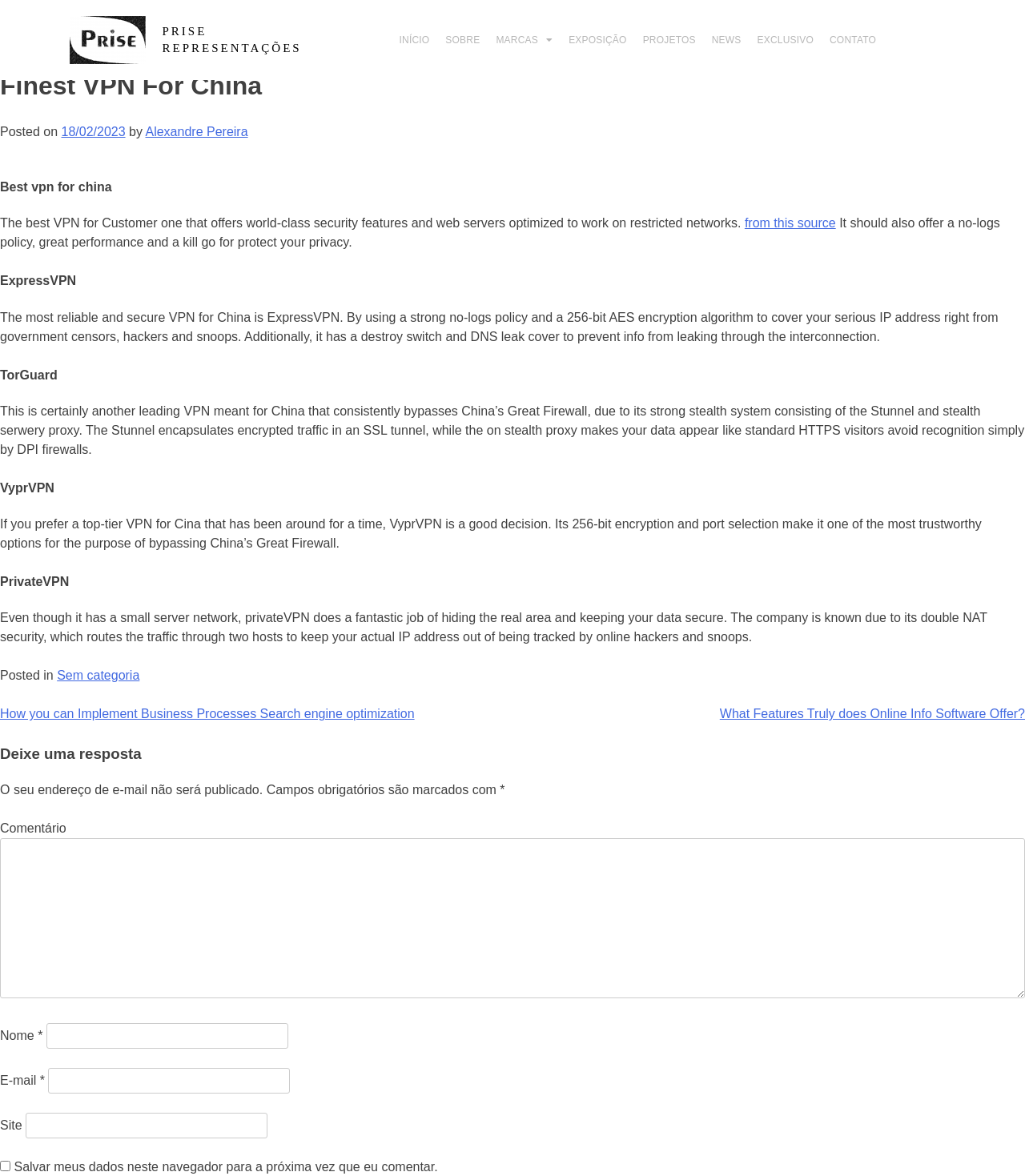What is the topic of the article posted on 18/02/2023?
Please answer using one word or phrase, based on the screenshot.

Finest VPN for China